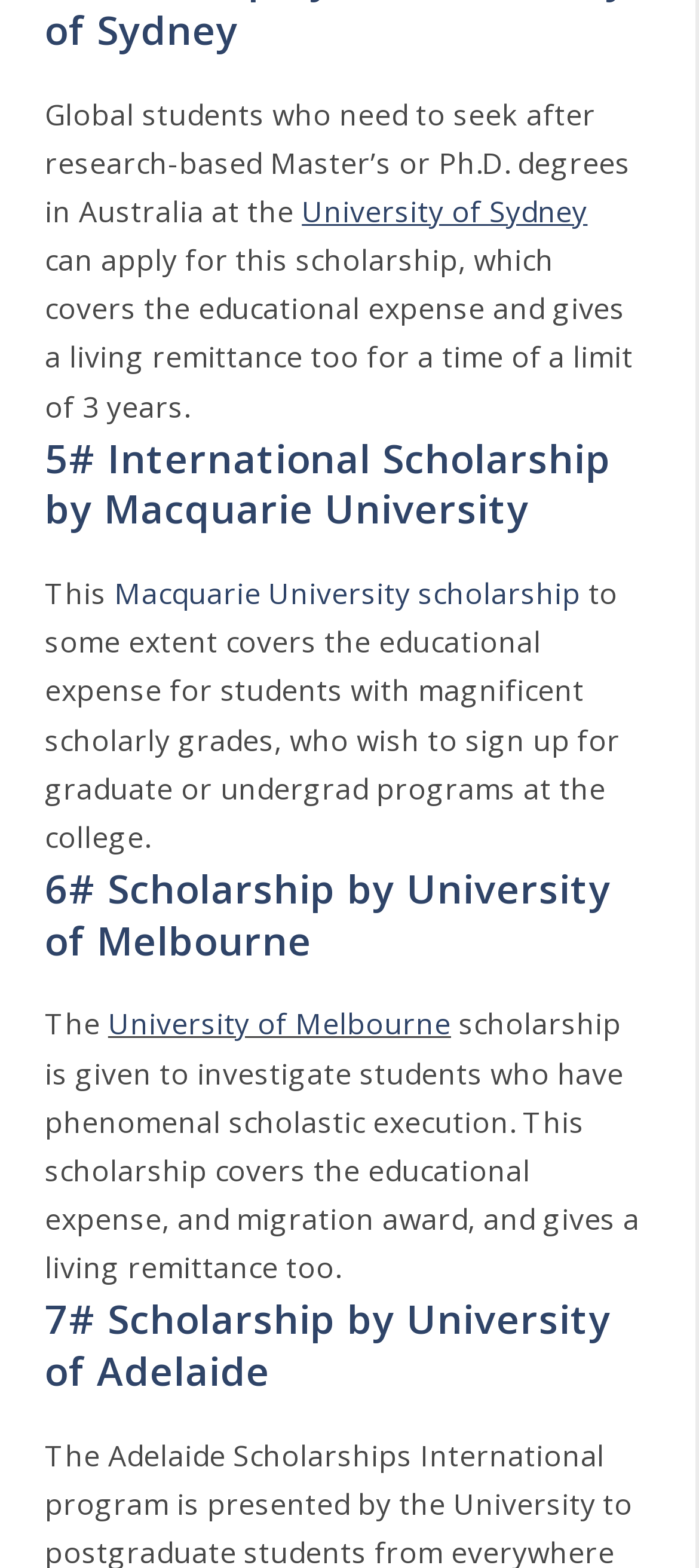Please determine the bounding box coordinates for the UI element described as: "Macquarie University scholarship".

[0.163, 0.366, 0.83, 0.391]